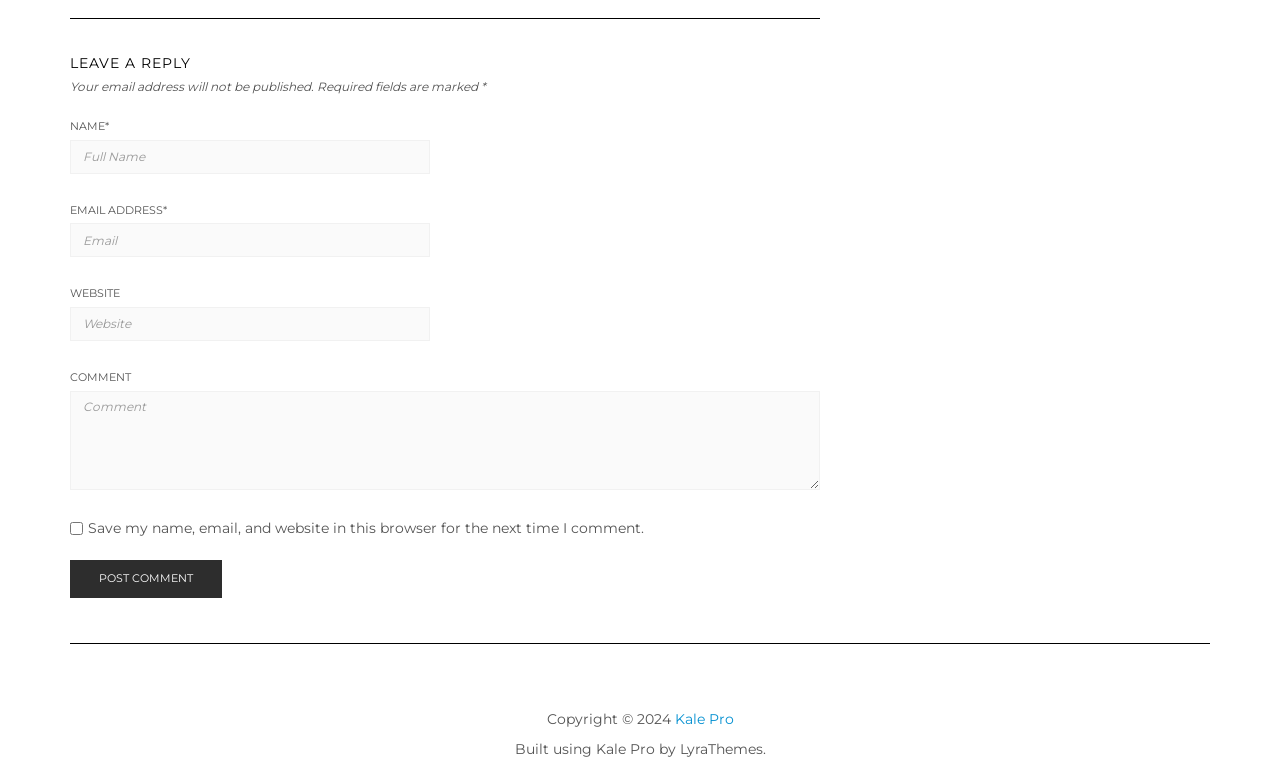Carefully examine the image and provide an in-depth answer to the question: What is the copyright year?

The copyright information is located at the bottom of the page and is specified as 'Copyright © 2024', indicating that the copyright year is 2024.